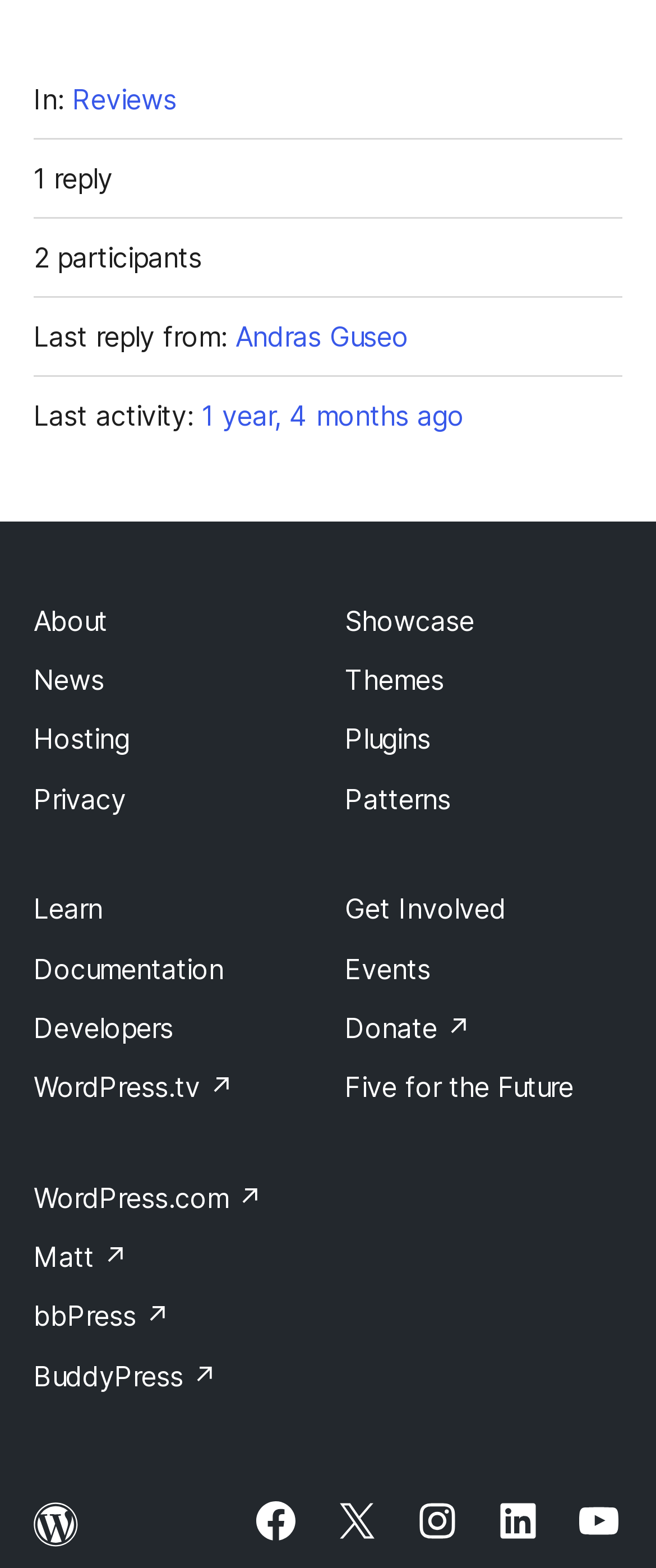What is the purpose of the 'Footer' section?
Please respond to the question with a detailed and thorough explanation.

The 'Footer' section contains multiple link elements with various texts, such as 'About', 'News', 'Hosting', etc. This suggests that the purpose of the 'Footer' section is to provide navigation links to different parts of the website.